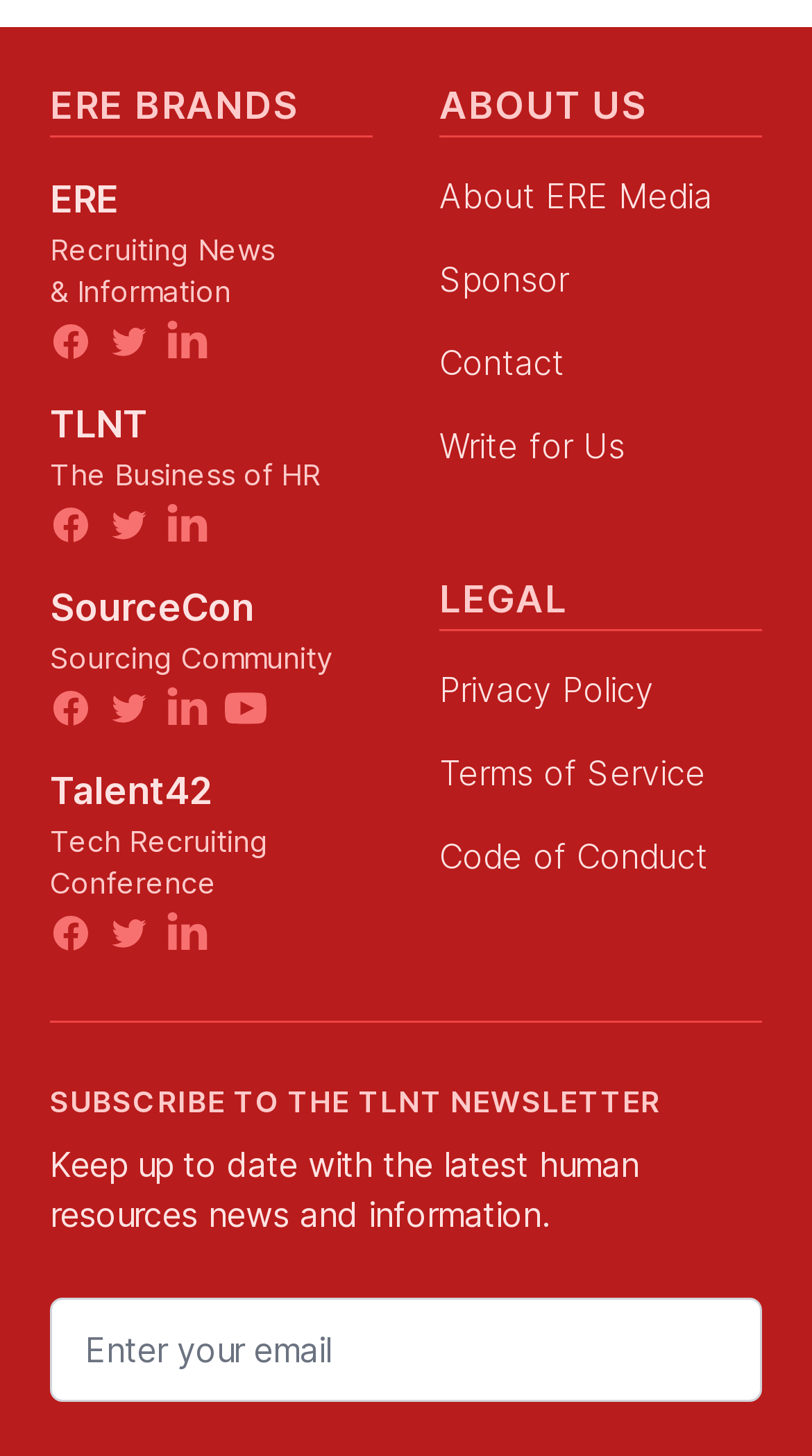Using details from the image, please answer the following question comprehensively:
What is the name of the conference mentioned on the webpage?

The conference mentioned on the webpage is Talent42, which is a tech recruiting conference, as indicated by the text 'Tech Recruiting Conference' below the 'Talent42' link.